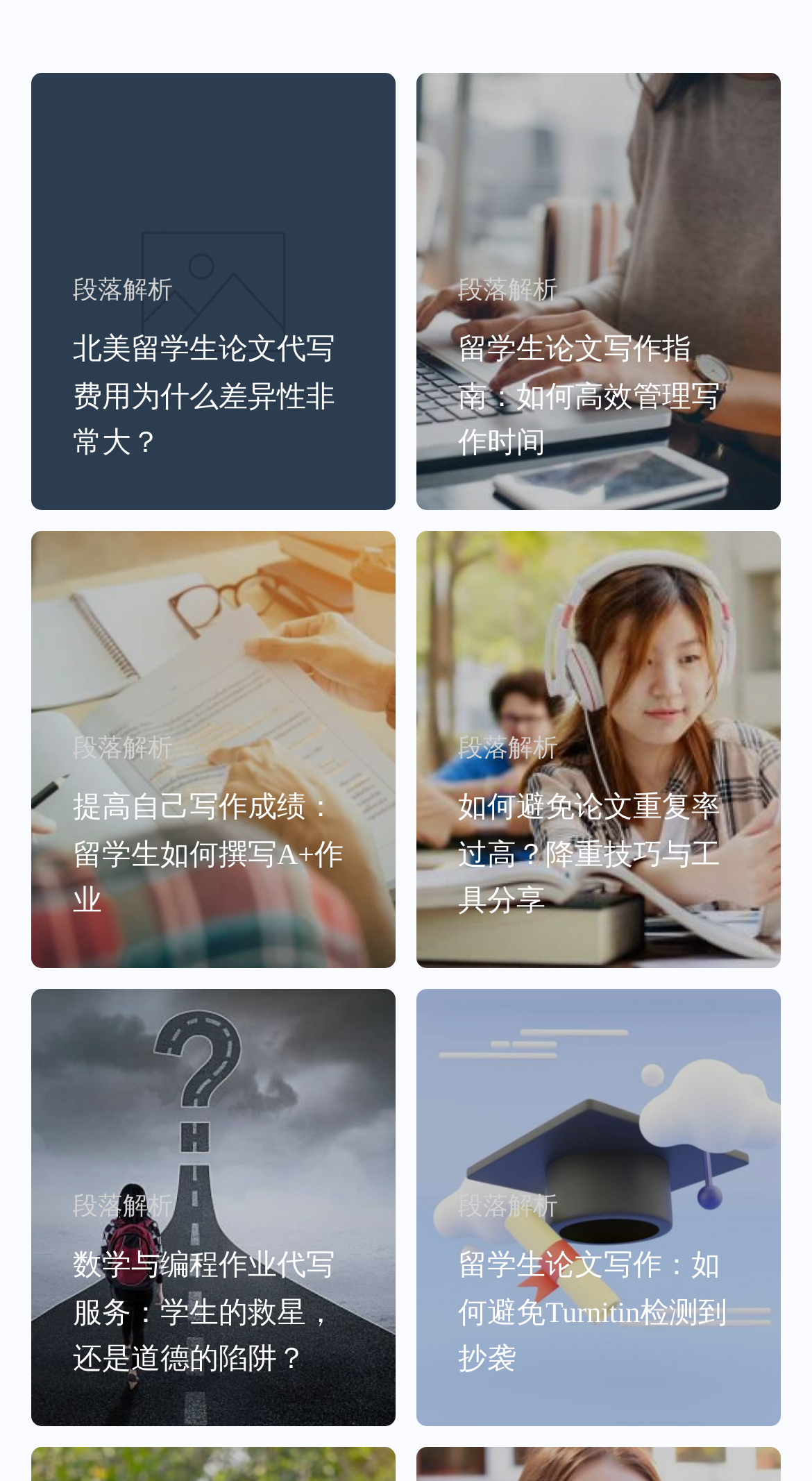Extract the bounding box of the UI element described as: "段落解析 数学与编程作业代写服务：学生的救星，还是道德的陷阱？".

[0.038, 0.668, 0.487, 0.963]